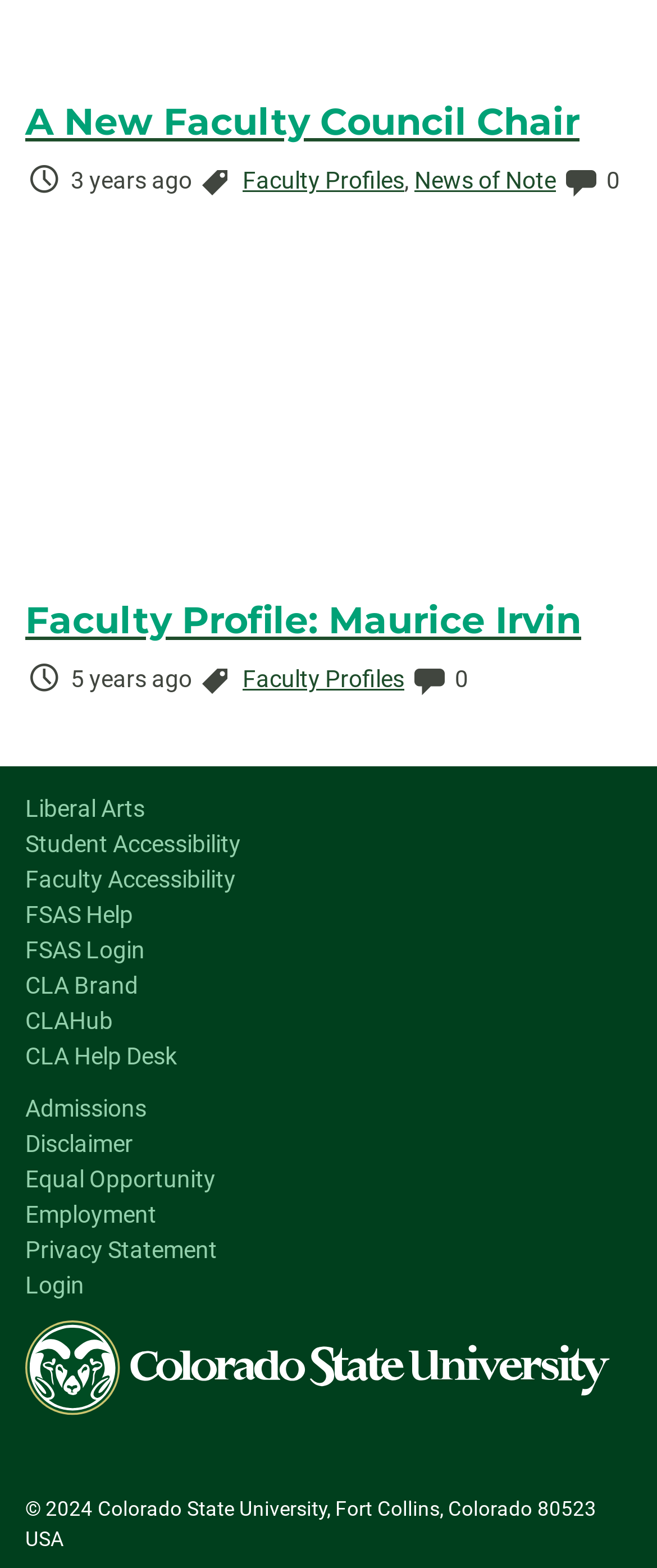Can you find the bounding box coordinates for the element to click on to achieve the instruction: "Read news of note"?

[0.631, 0.107, 0.846, 0.124]